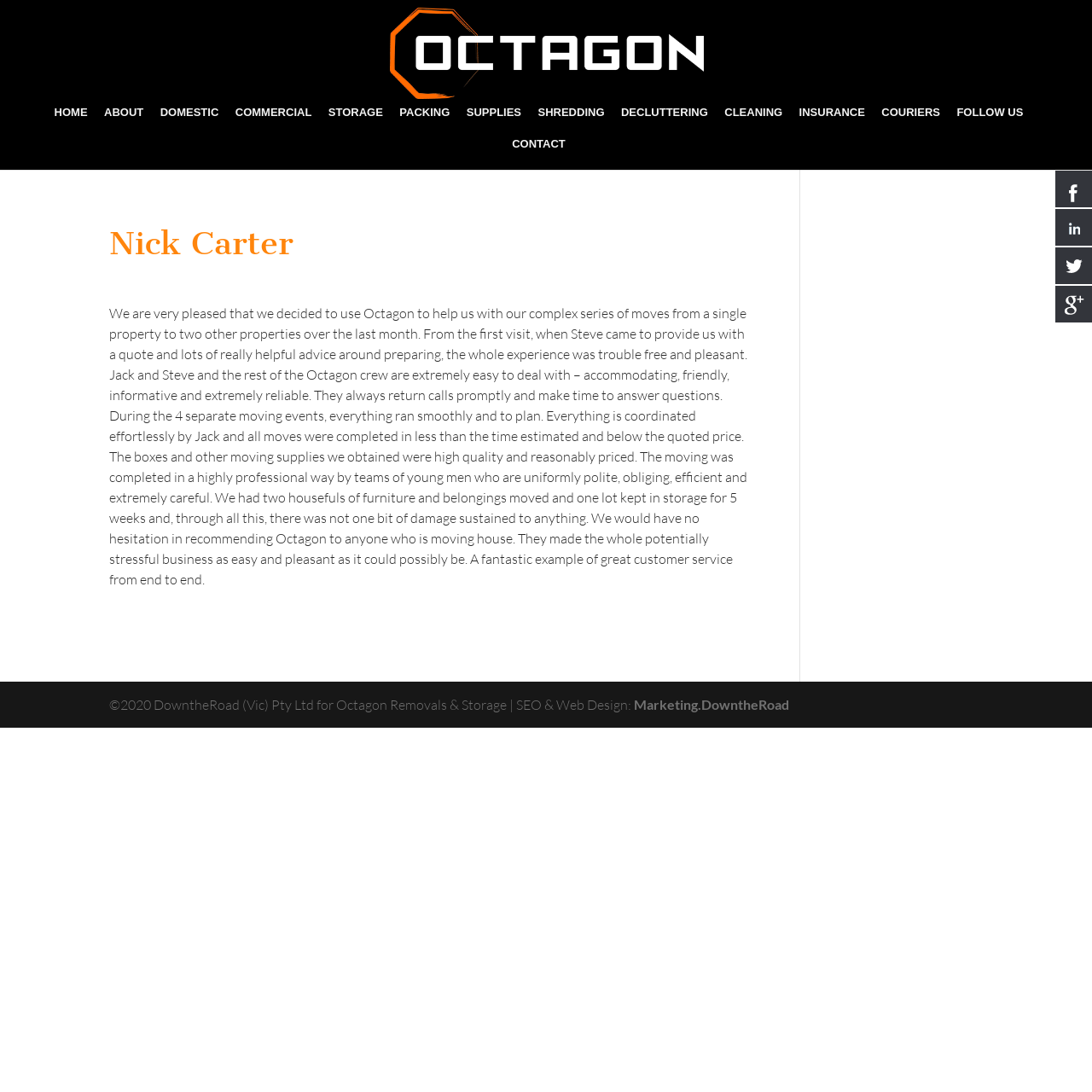Based on the element description Follow Us, identify the bounding box coordinates for the UI element. The coordinates should be in the format (top-left x, top-left y, bottom-right x, bottom-right y) and within the 0 to 1 range.

[0.876, 0.098, 0.937, 0.127]